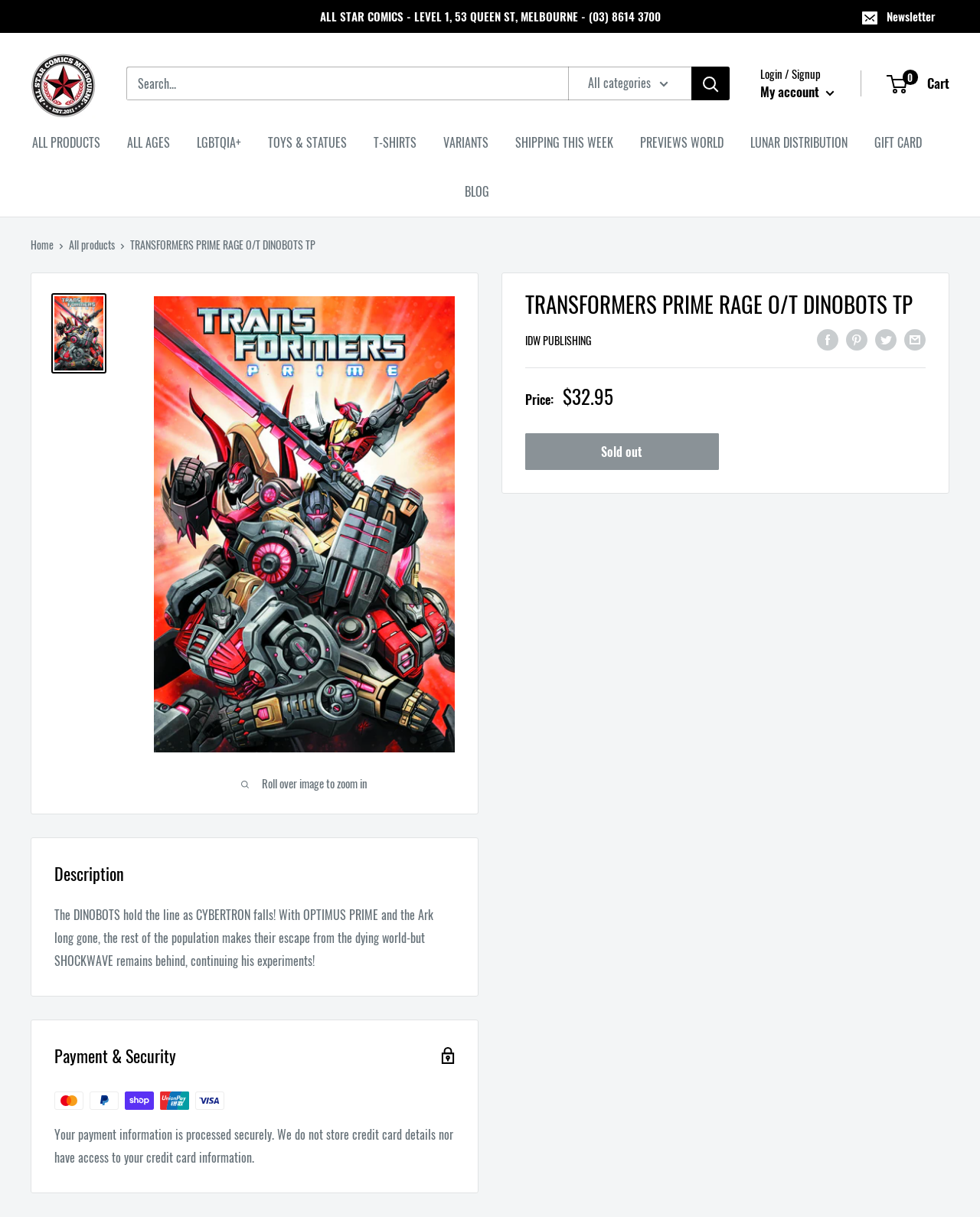Bounding box coordinates are specified in the format (top-left x, top-left y, bottom-right x, bottom-right y). All values are floating point numbers bounded between 0 and 1. Please provide the bounding box coordinate of the region this sentence describes: aria-label="Share by email"

[0.923, 0.269, 0.945, 0.288]